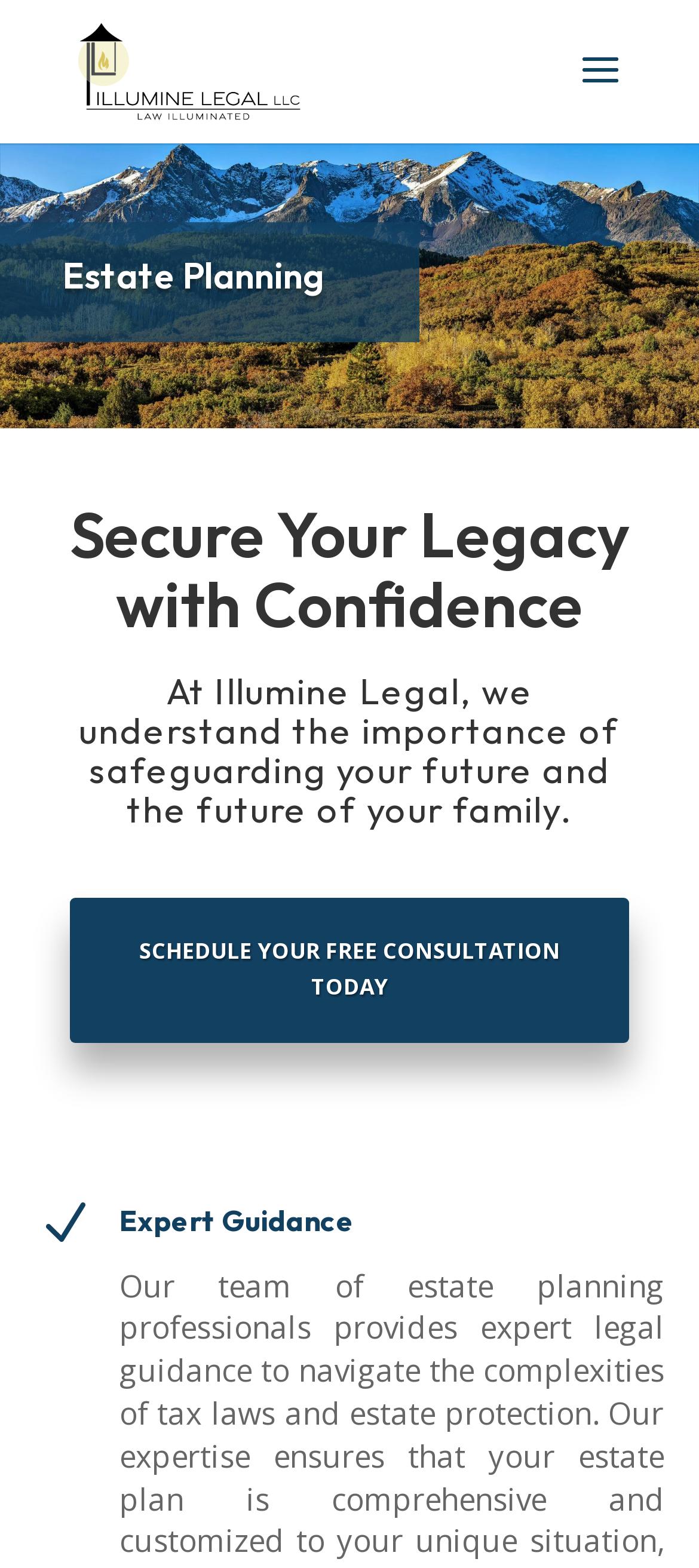Please answer the following question using a single word or phrase: 
What is the topic of the section below the main heading?

Expert Guidance